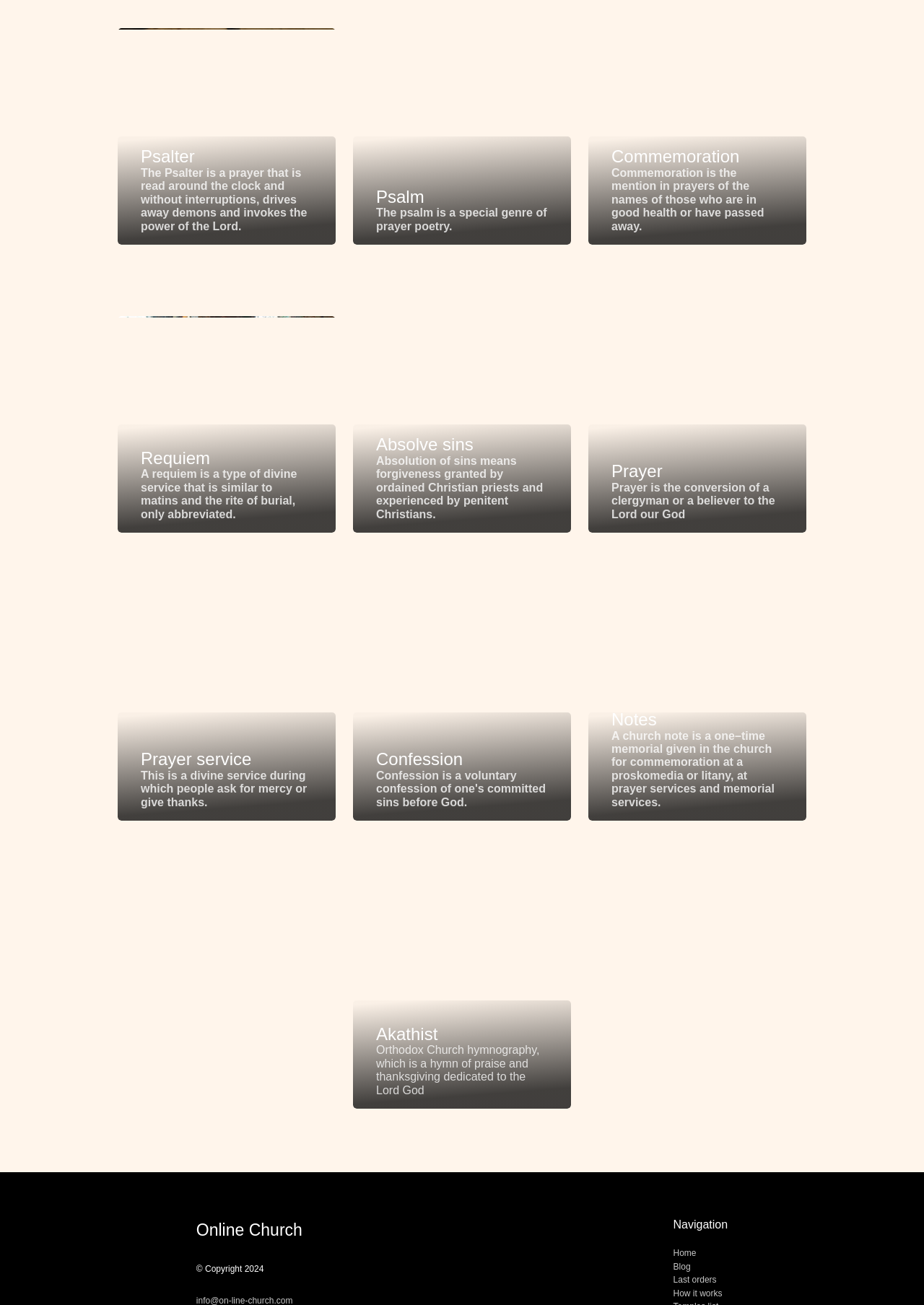Answer the question using only one word or a concise phrase: What is the name of the hymn of praise and thanksgiving?

Akathist